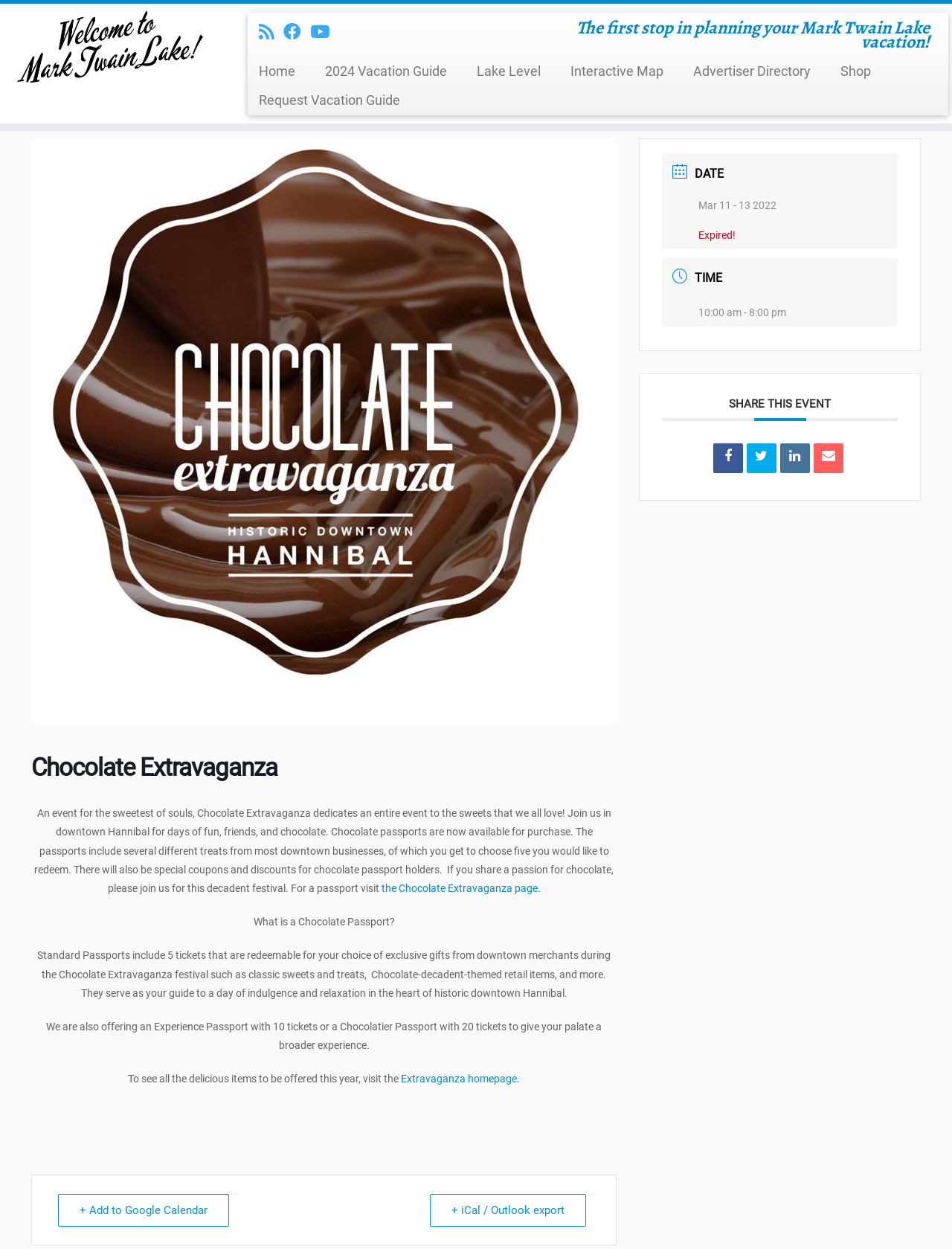Please provide the bounding box coordinates in the format (top-left x, top-left y, bottom-right x, bottom-right y). Remember, all values are floating point numbers between 0 and 1. What is the bounding box coordinate of the region described as: Interactive Map

[0.584, 0.046, 0.713, 0.069]